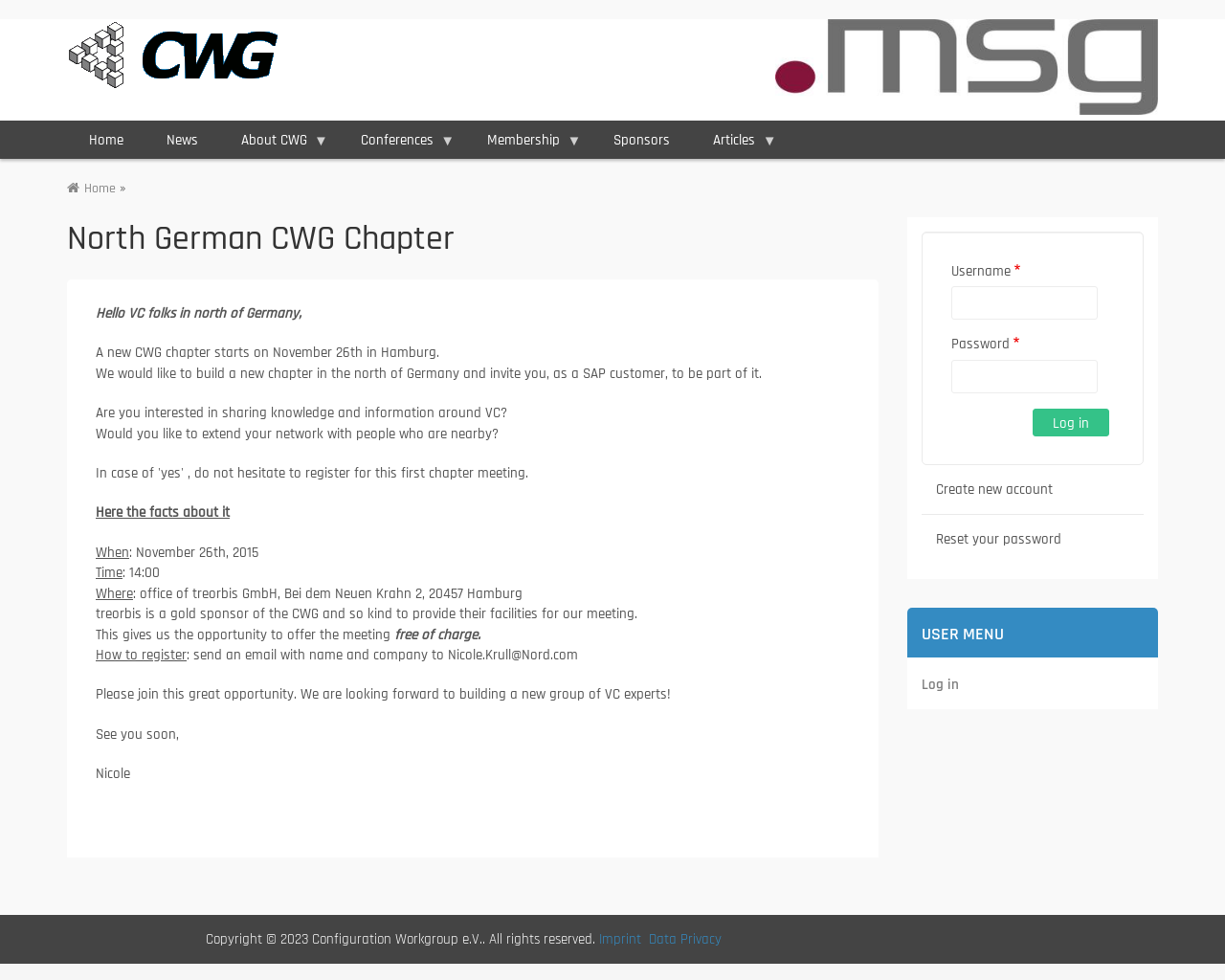How can one register for the meeting?
Kindly answer the question with as much detail as you can.

The registration process can be found in the main content area of the webpage, where it is stated that one needs to 'send an email with name and company to Nicole.Krull@Nord.com' to register for the meeting.